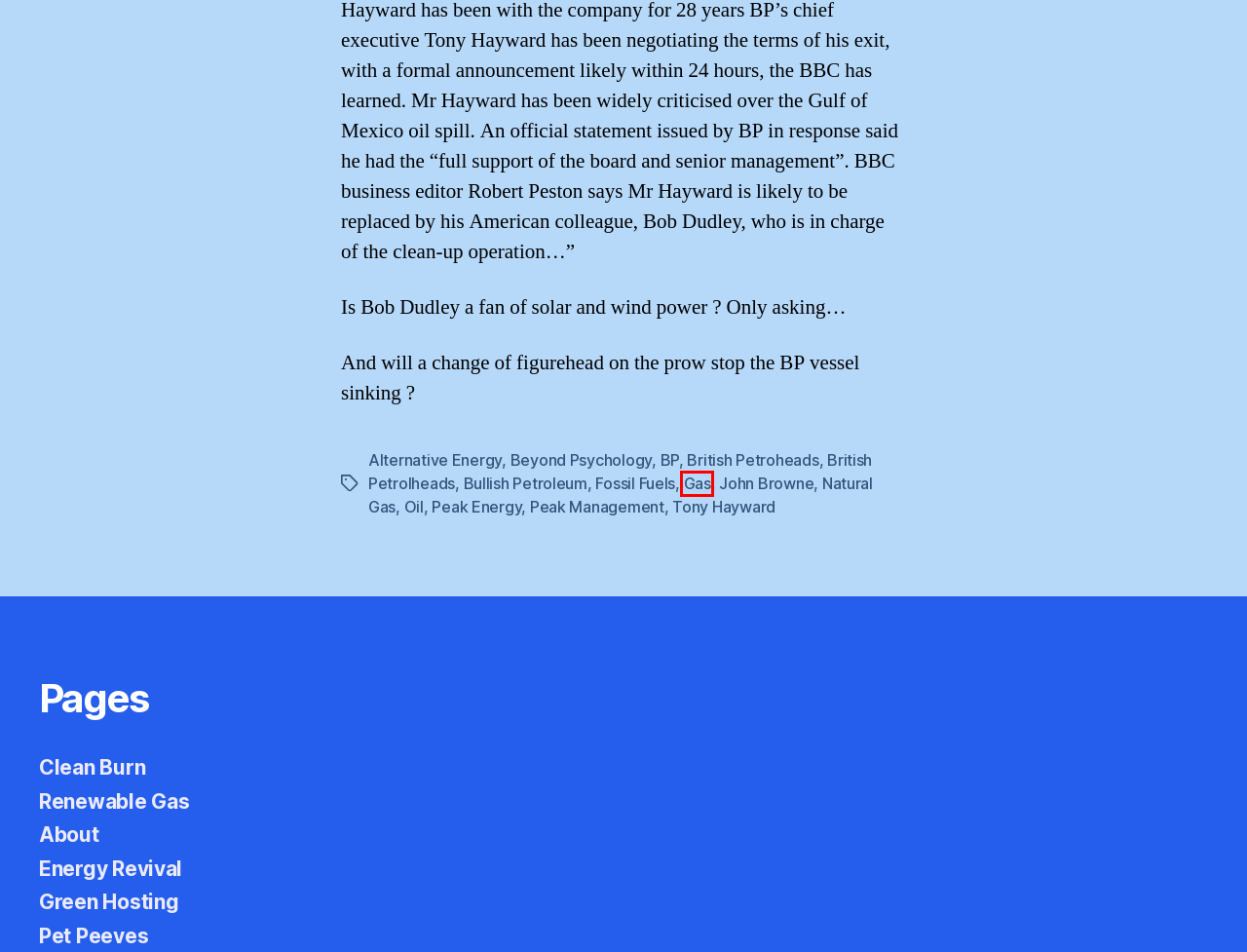You are presented with a screenshot of a webpage with a red bounding box. Select the webpage description that most closely matches the new webpage after clicking the element inside the red bounding box. The options are:
A. Bullish Petroleum – Jo Abbess
B. Peak Management – Jo Abbess
C. Alternative Energy – Jo Abbess
D. Natural Gas – Jo Abbess
E. Gas – Jo Abbess
F. Fossil Fuels – Jo Abbess
G. British Petrolheads – Jo Abbess
H. John Browne – Jo Abbess

E